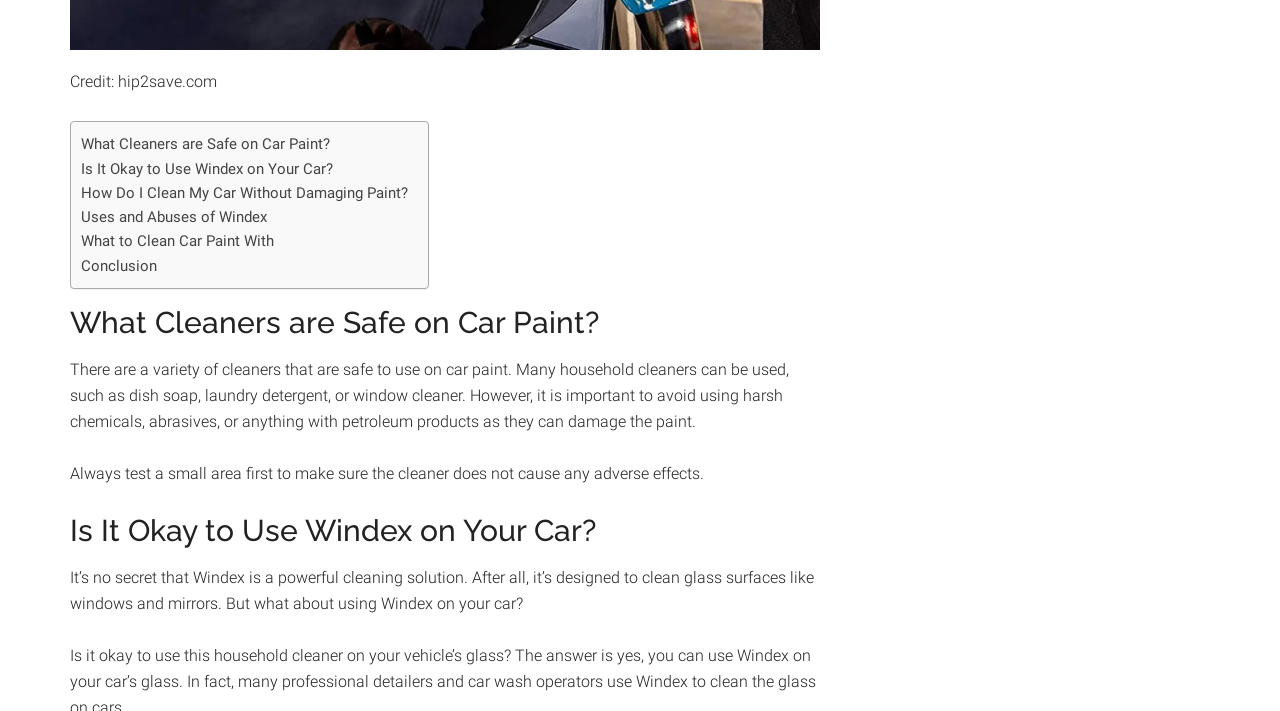Locate the bounding box coordinates for the element described below: "Youtube Downloader". The coordinates must be four float values between 0 and 1, formatted as [left, top, right, bottom].

None